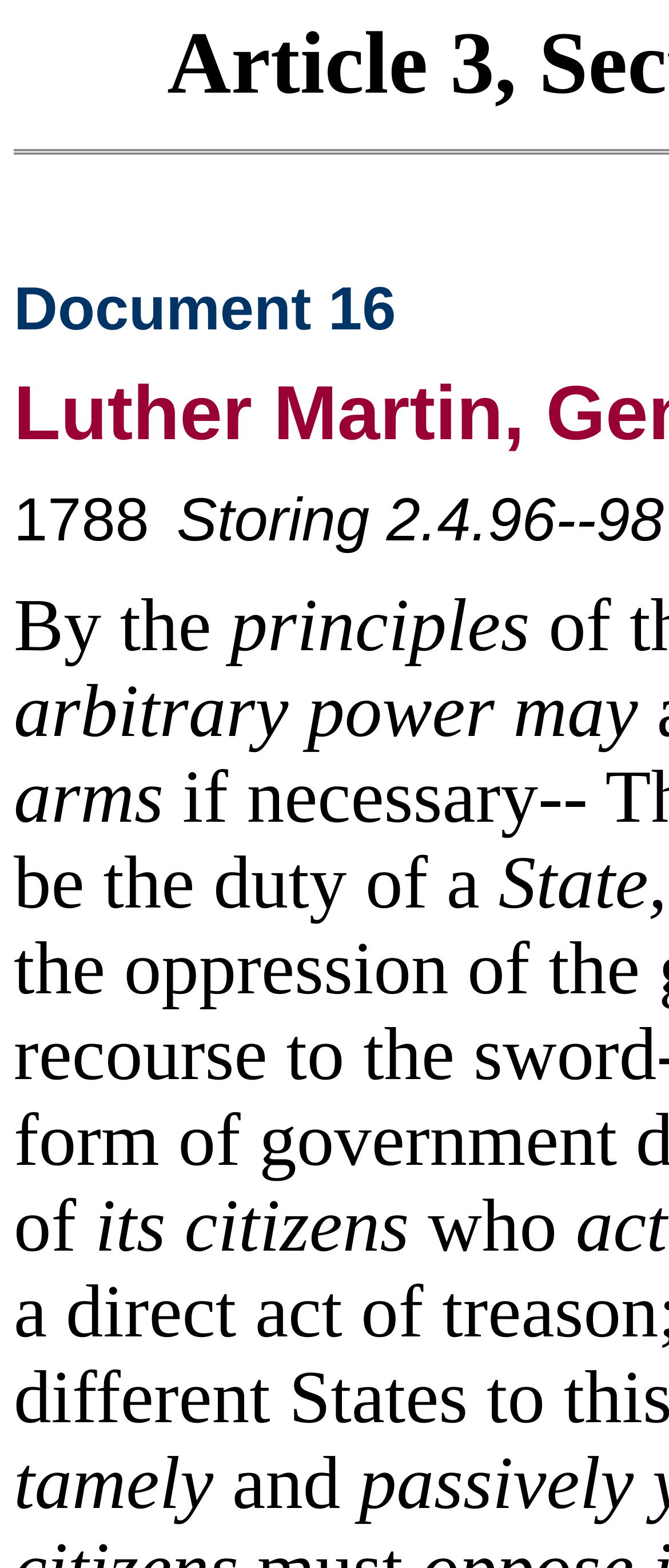What is the theme of the text?
Refer to the screenshot and deliver a thorough answer to the question presented.

I analyzed the content of the text and found that it discusses the principles of government and the relationship between power and citizens. The text mentions 'arbitrary power', 'State', and 'its citizens', indicating that the theme is related to government and power.